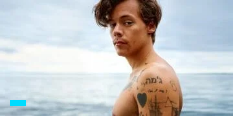Who is the man associated with in the entertainment industry?
Refer to the image and give a detailed answer to the question.

The context of the image suggests that the man might be related to discussions or articles surrounding celebrities or contemporary music, and he is specifically associated with Harry Styles, who is known for his impactful career in the entertainment industry.